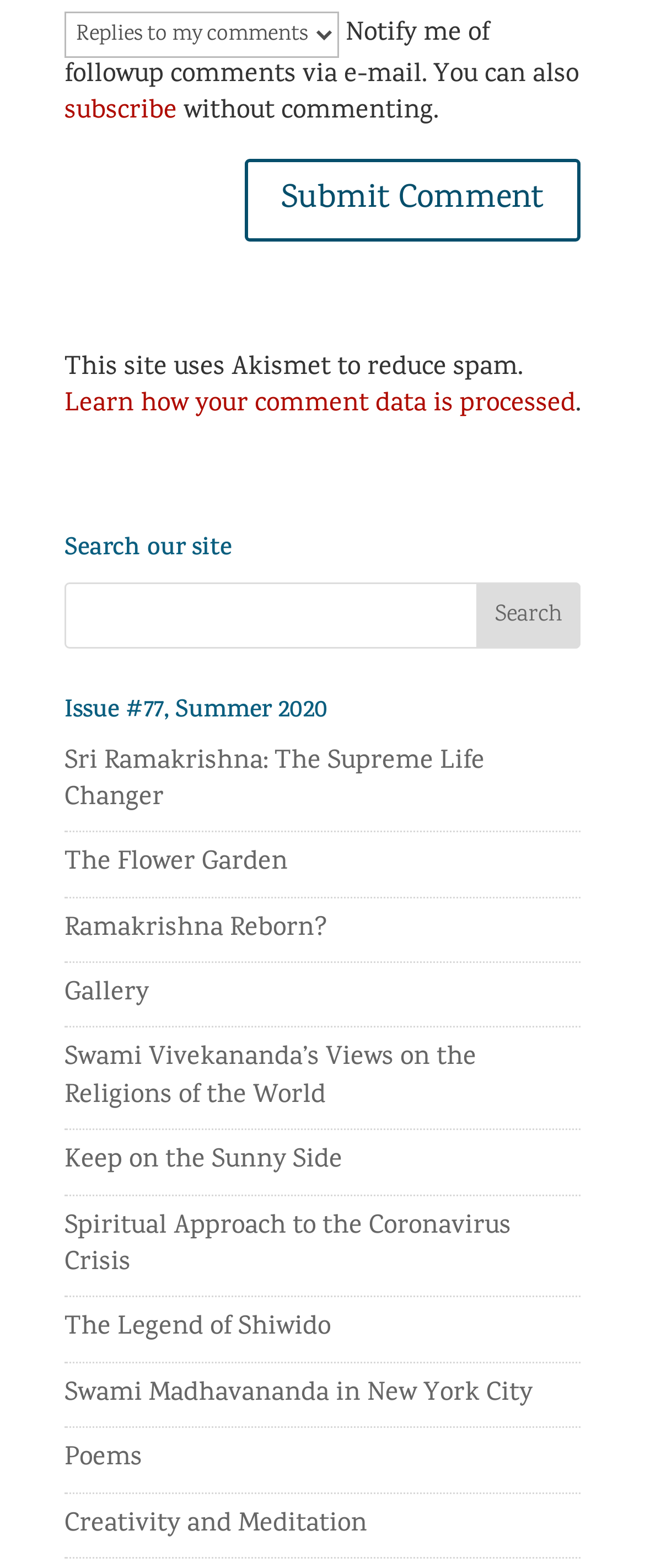Indicate the bounding box coordinates of the element that needs to be clicked to satisfy the following instruction: "Learn how comment data is processed". The coordinates should be four float numbers between 0 and 1, i.e., [left, top, right, bottom].

[0.1, 0.246, 0.892, 0.271]